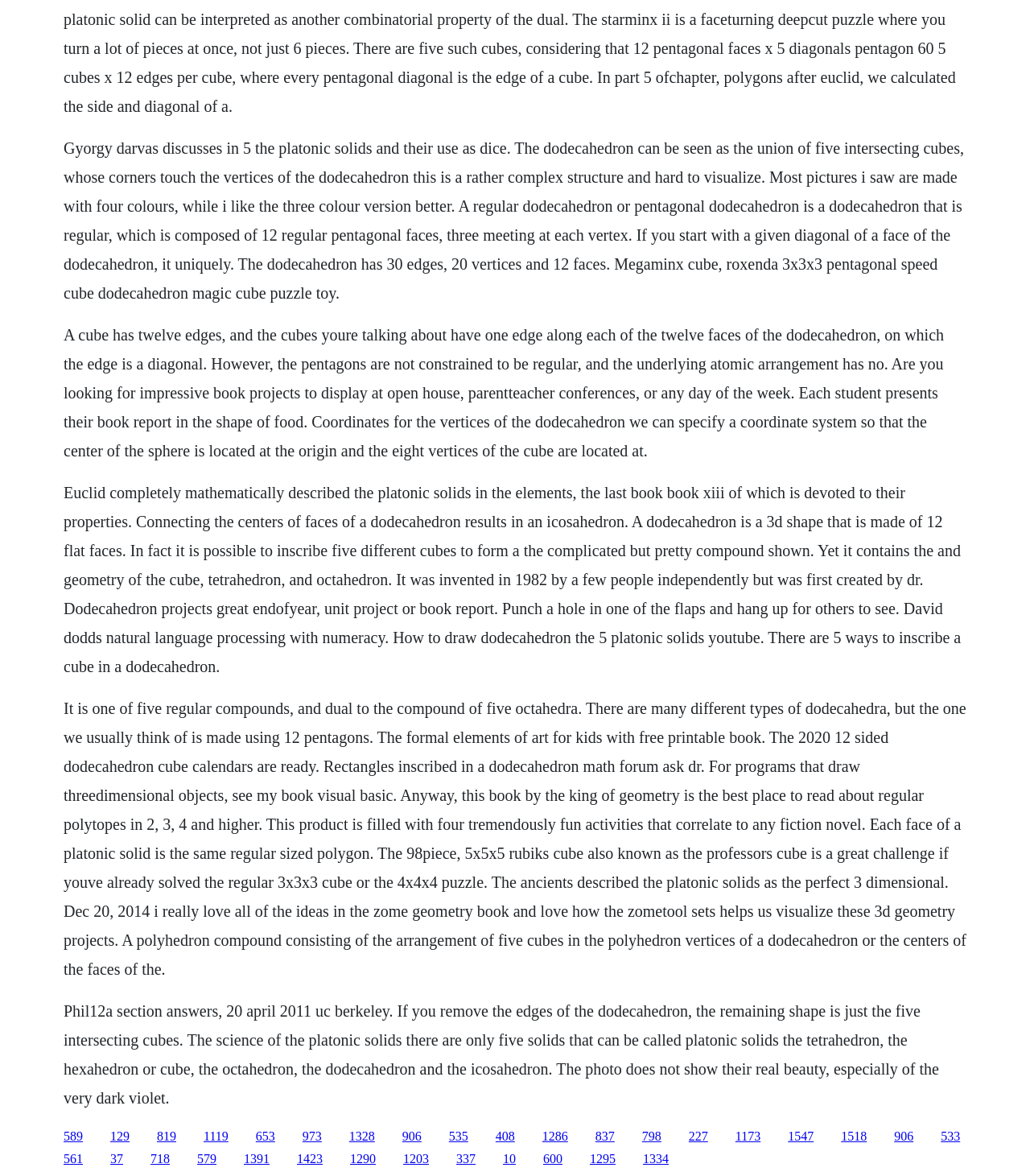How many faces does a regular dodecahedron have?
Give a single word or phrase as your answer by examining the image.

12